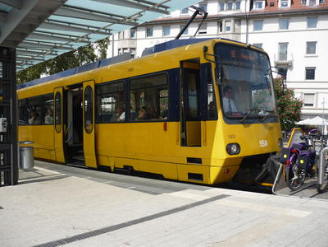What is the purpose of the tram?
Can you provide an in-depth and detailed response to the question?

The caption explains that the tram is part of the city's 'efficient public transportation system', which suggests that the tram's primary function is to transport people within the city.